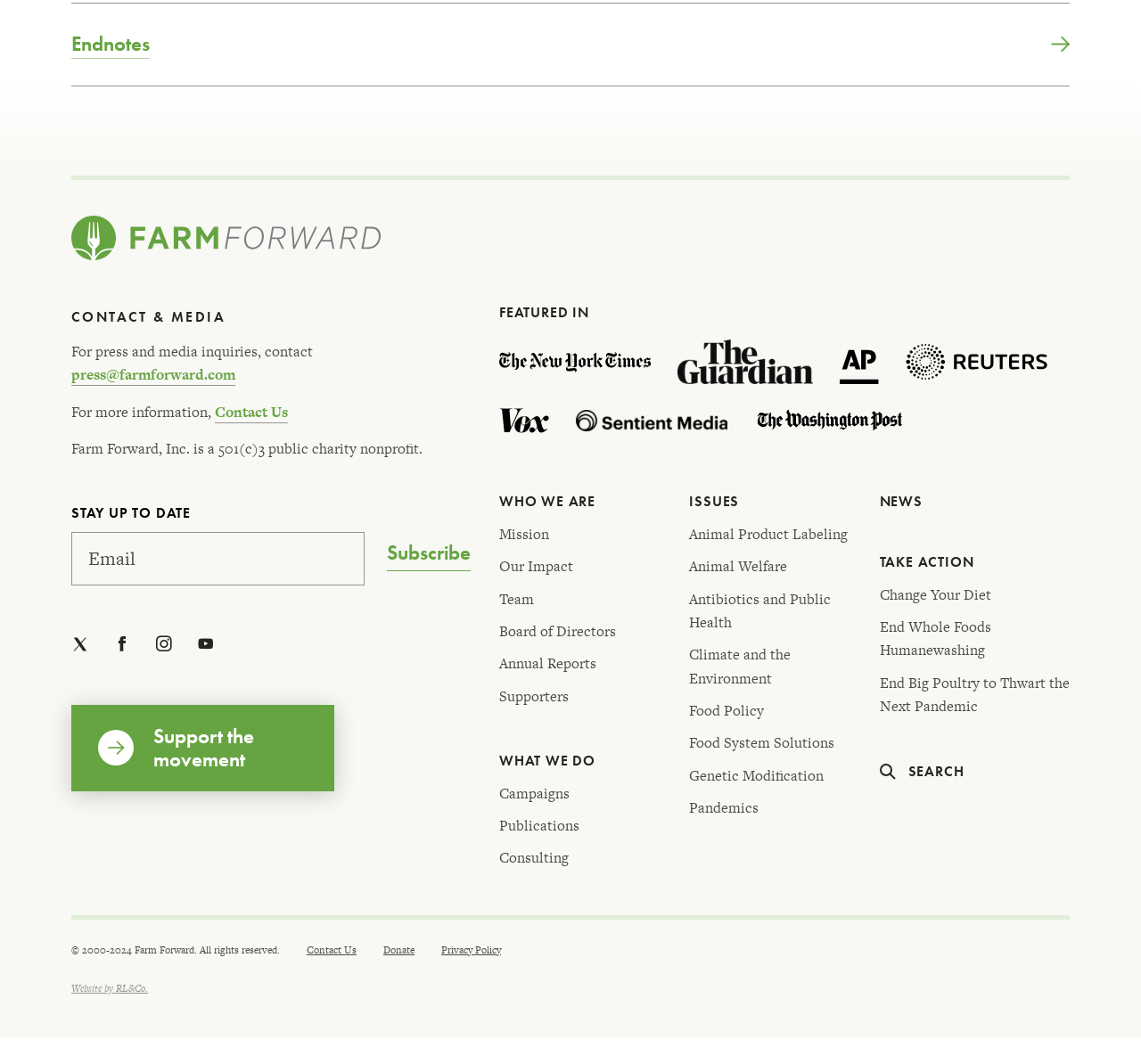What is the 'CONTACT & MEDIA' section for?
Offer a detailed and full explanation in response to the question.

The 'CONTACT & MEDIA' section contains a link to 'press@farmforward.com' and a text 'For press and media inquiries, contact', indicating that it is for press and media inquiries.